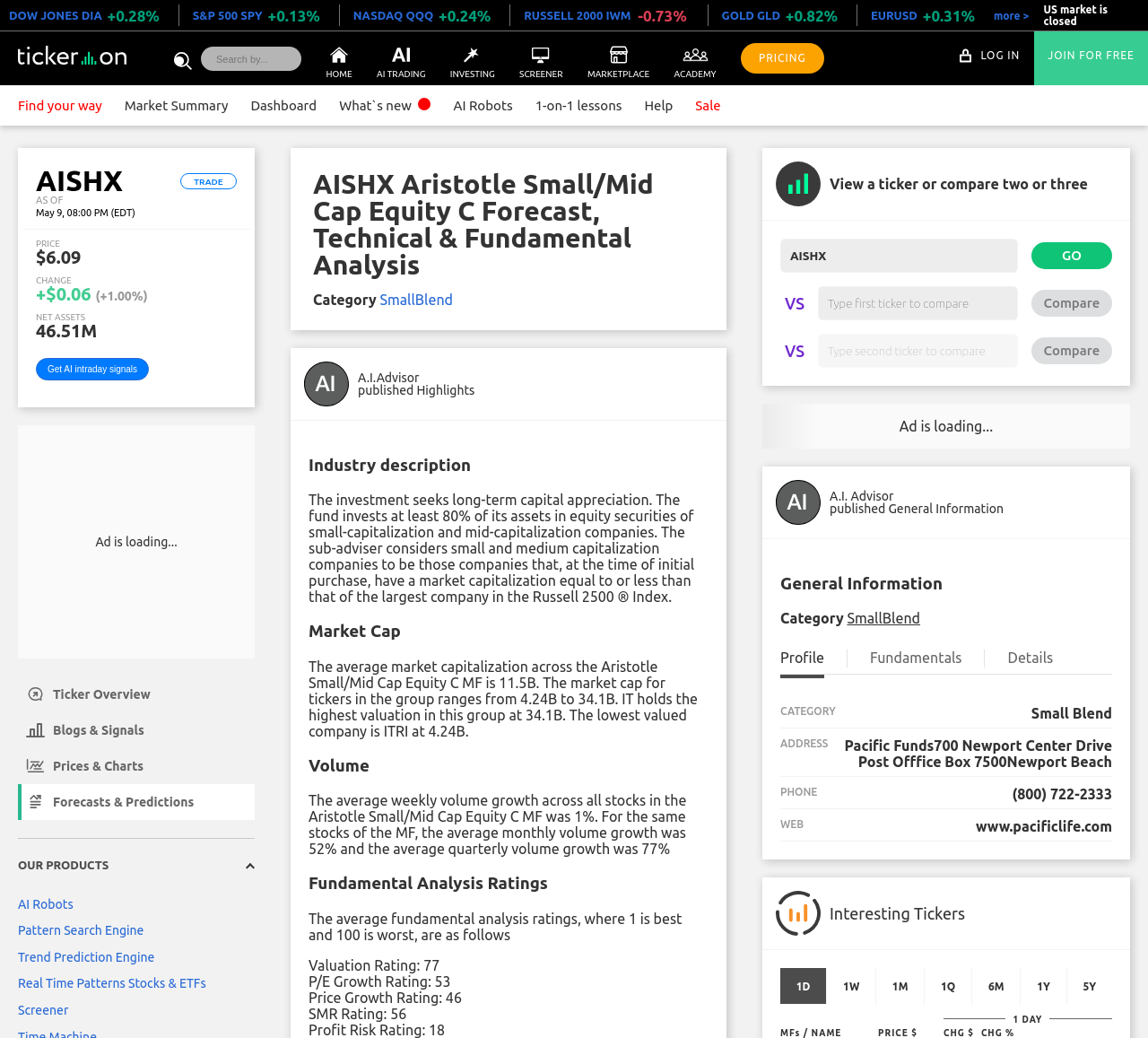Identify the bounding box coordinates of the element that should be clicked to fulfill this task: "Click on the 'trade ideas' link". The coordinates should be provided as four float numbers between 0 and 1, i.e., [left, top, right, bottom].

[0.152, 0.03, 0.262, 0.082]